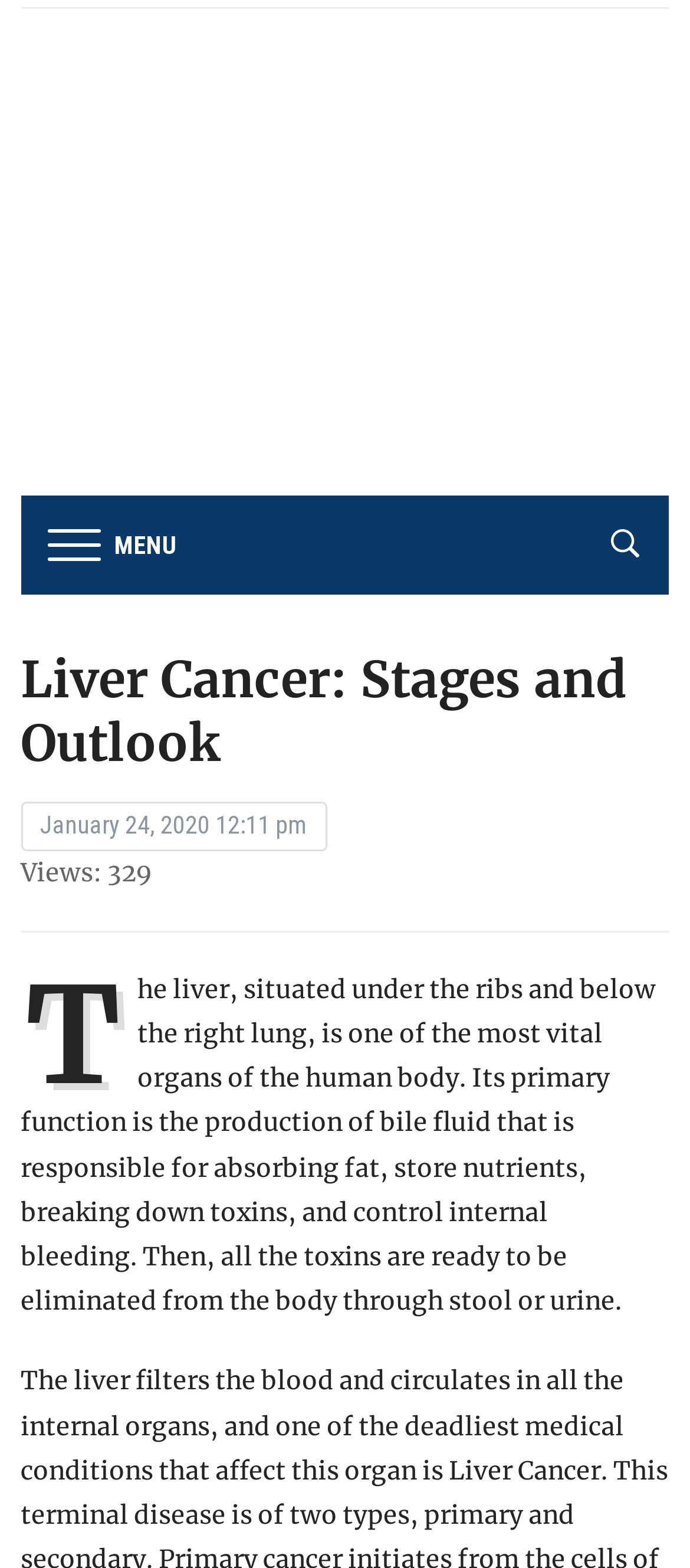Generate a comprehensive description of the webpage content.

The webpage is about liver cancer, specifically discussing its stages and outlook. At the top left of the page, there is a logo image of "OmniLit" with a corresponding link to the website. Next to the logo, there is a search button. On the top right, there is a "MENU" link.

Below the top section, there is a header area that spans almost the entire width of the page. Within this header, the main title "Liver Cancer: Stages and Outlook" is prominently displayed. Below the title, there is a timestamp indicating that the content was published on "January 24, 2020 12:11 pm", along with a view count of "329".

The main content of the page is a paragraph of text that provides an overview of the liver's functions. The text explains that the liver is situated under the ribs and below the right lung, and that it plays a crucial role in producing bile fluid, which is responsible for various bodily functions such as absorbing fat, storing nutrients, breaking down toxins, and controlling internal bleeding. The text also mentions that the liver helps eliminate toxins from the body through stool or urine.